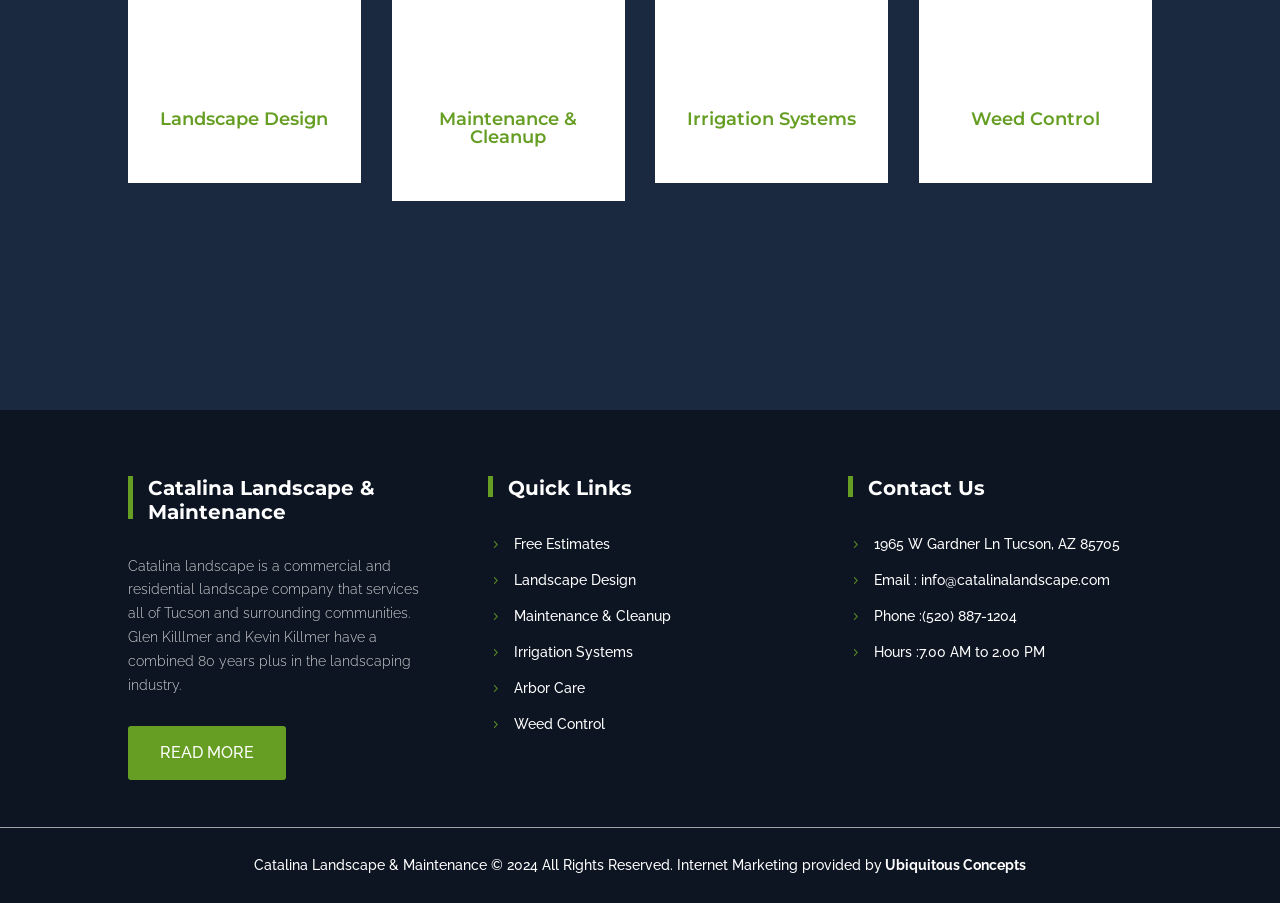Determine the bounding box coordinates of the clickable element to complete this instruction: "Visit 'Free Estimates'". Provide the coordinates in the format of four float numbers between 0 and 1, [left, top, right, bottom].

[0.402, 0.593, 0.477, 0.611]